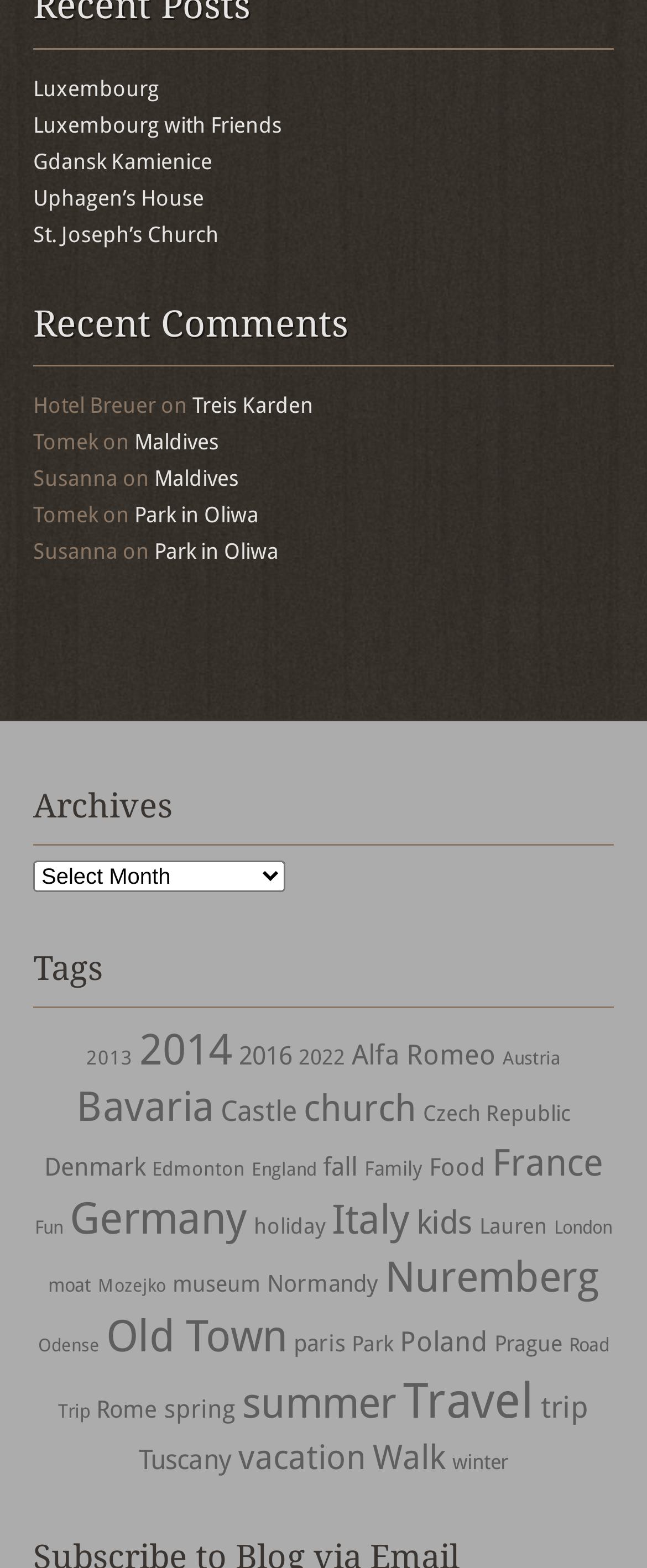Identify the bounding box coordinates of the element to click to follow this instruction: 'Click on Luxembourg'. Ensure the coordinates are four float values between 0 and 1, provided as [left, top, right, bottom].

[0.051, 0.049, 0.246, 0.064]